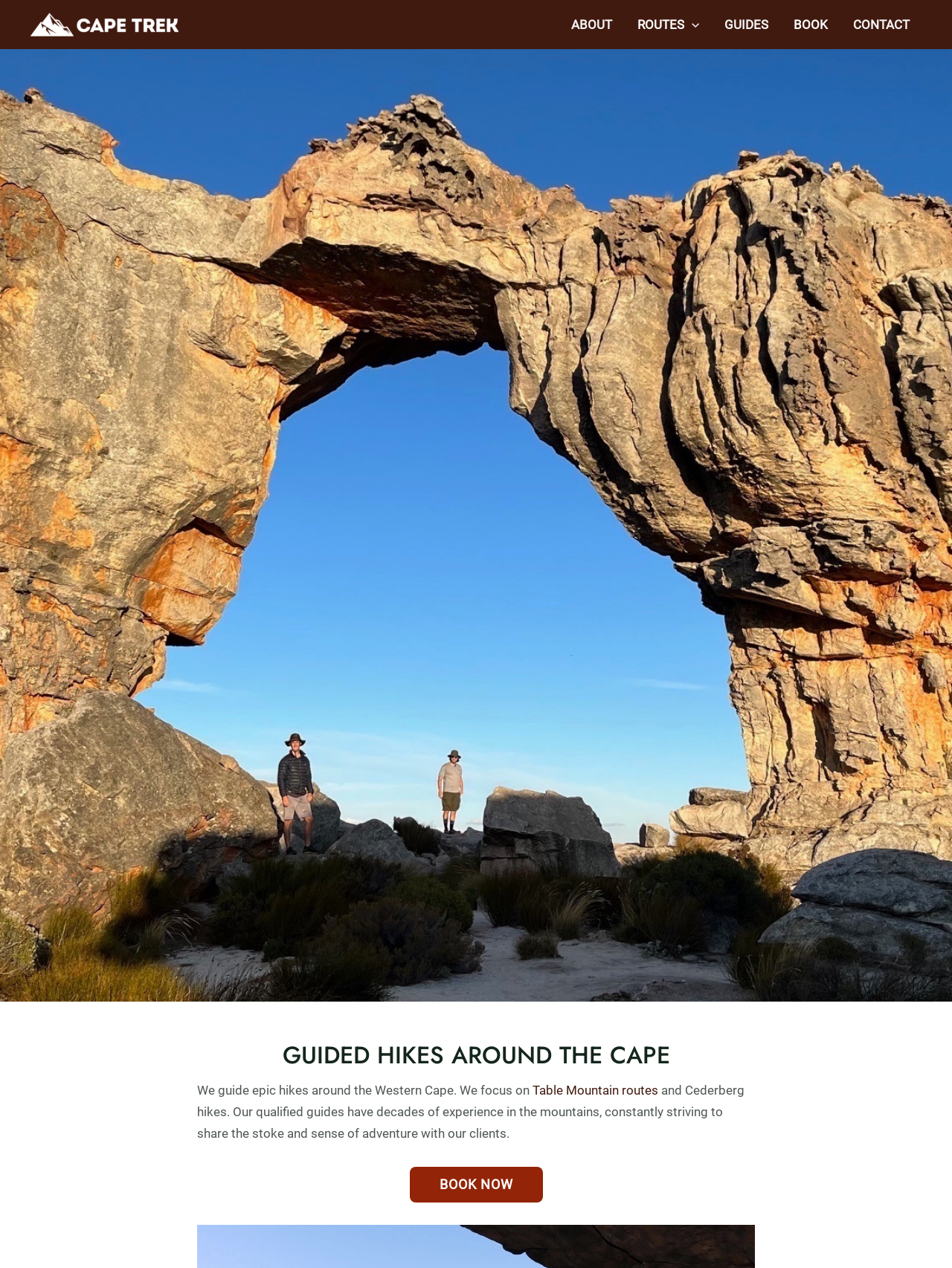Please specify the bounding box coordinates of the clickable section necessary to execute the following command: "Navigate to ABOUT page".

[0.587, 0.002, 0.656, 0.037]